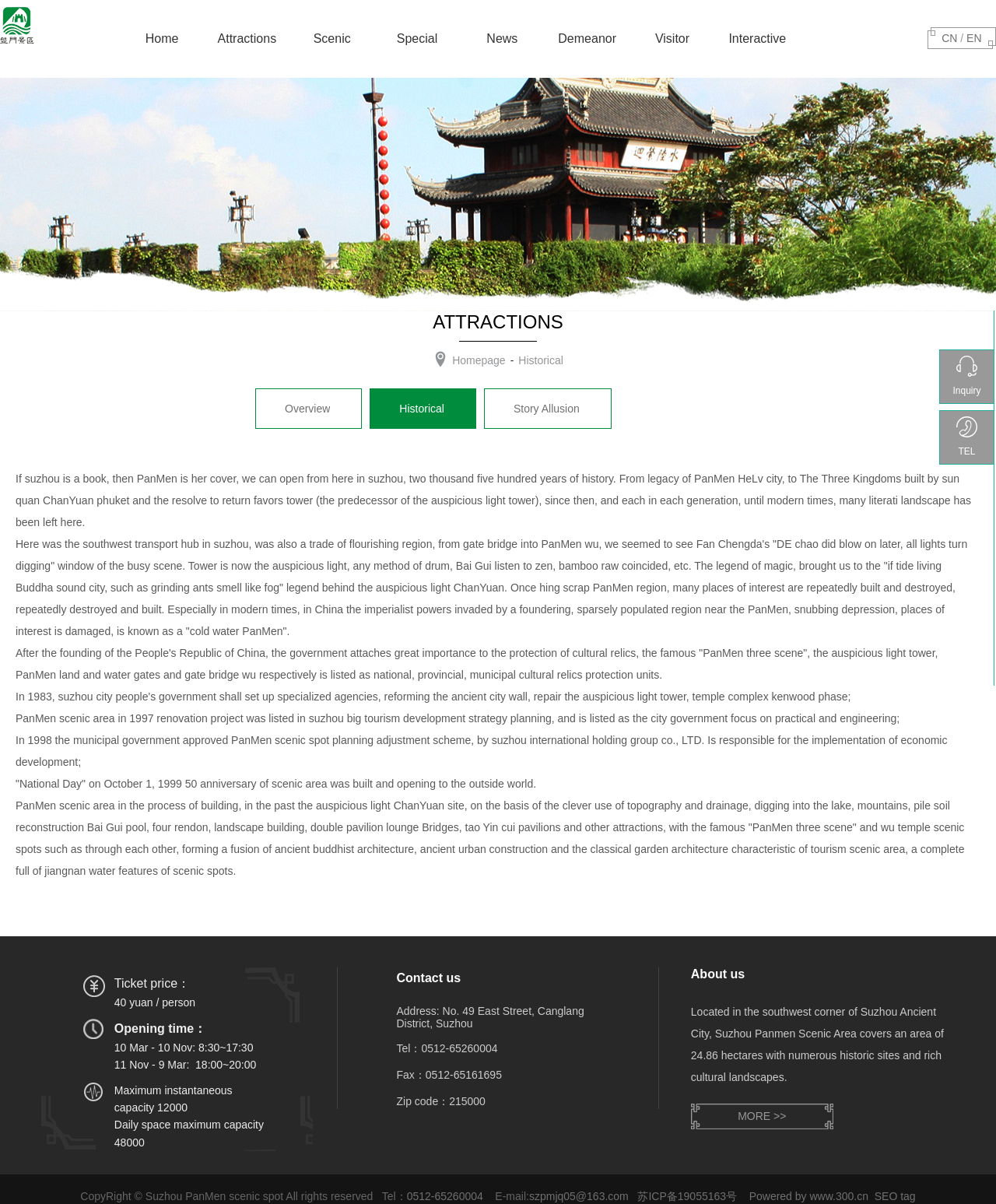Using the description "TEL +86 512-65161695", predict the bounding box of the relevant HTML element.

[0.944, 0.341, 0.998, 0.385]